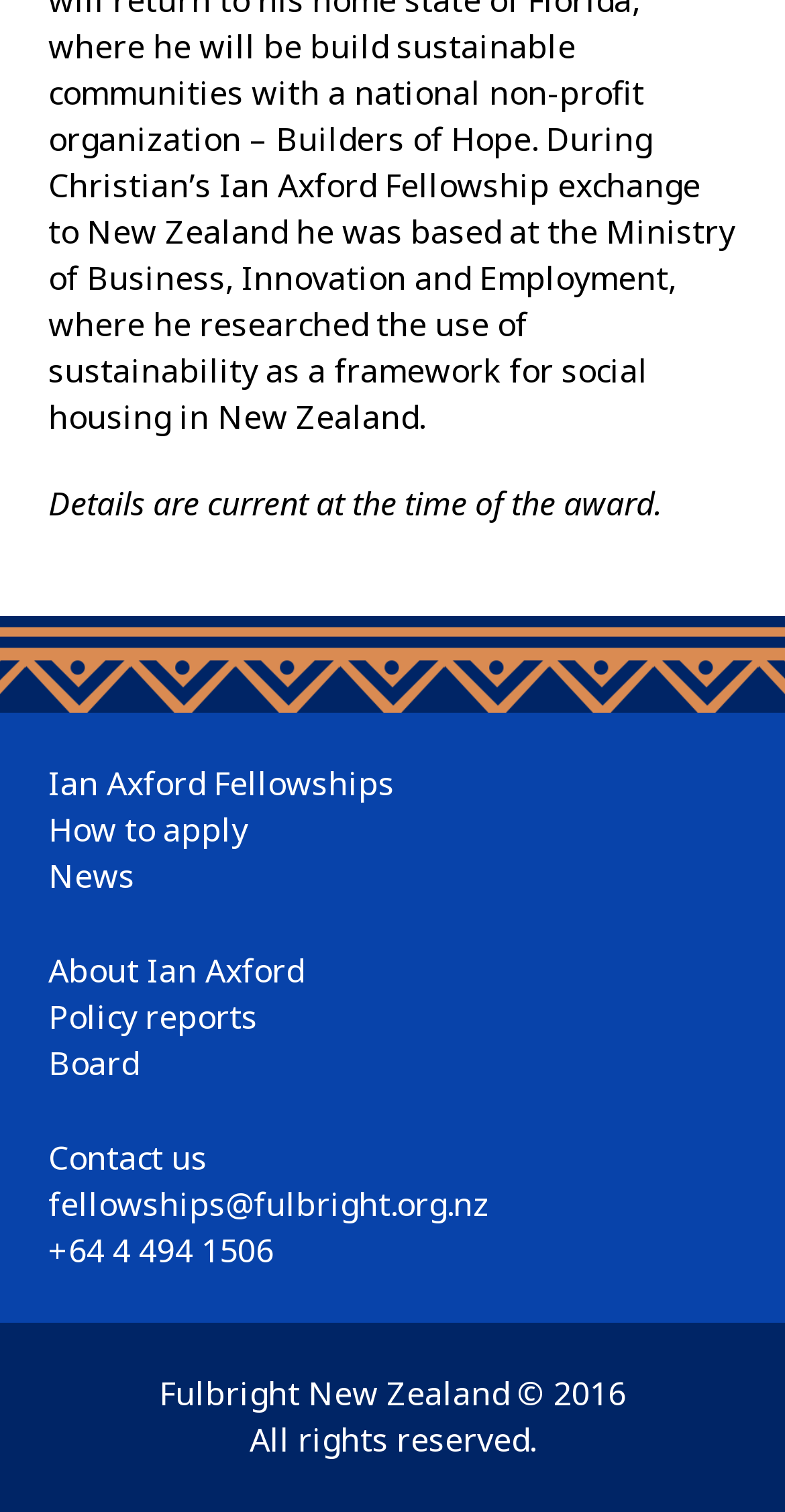What is the note about the details on the webpage?
Based on the image, provide a one-word or brief-phrase response.

Details are current at the time of the award